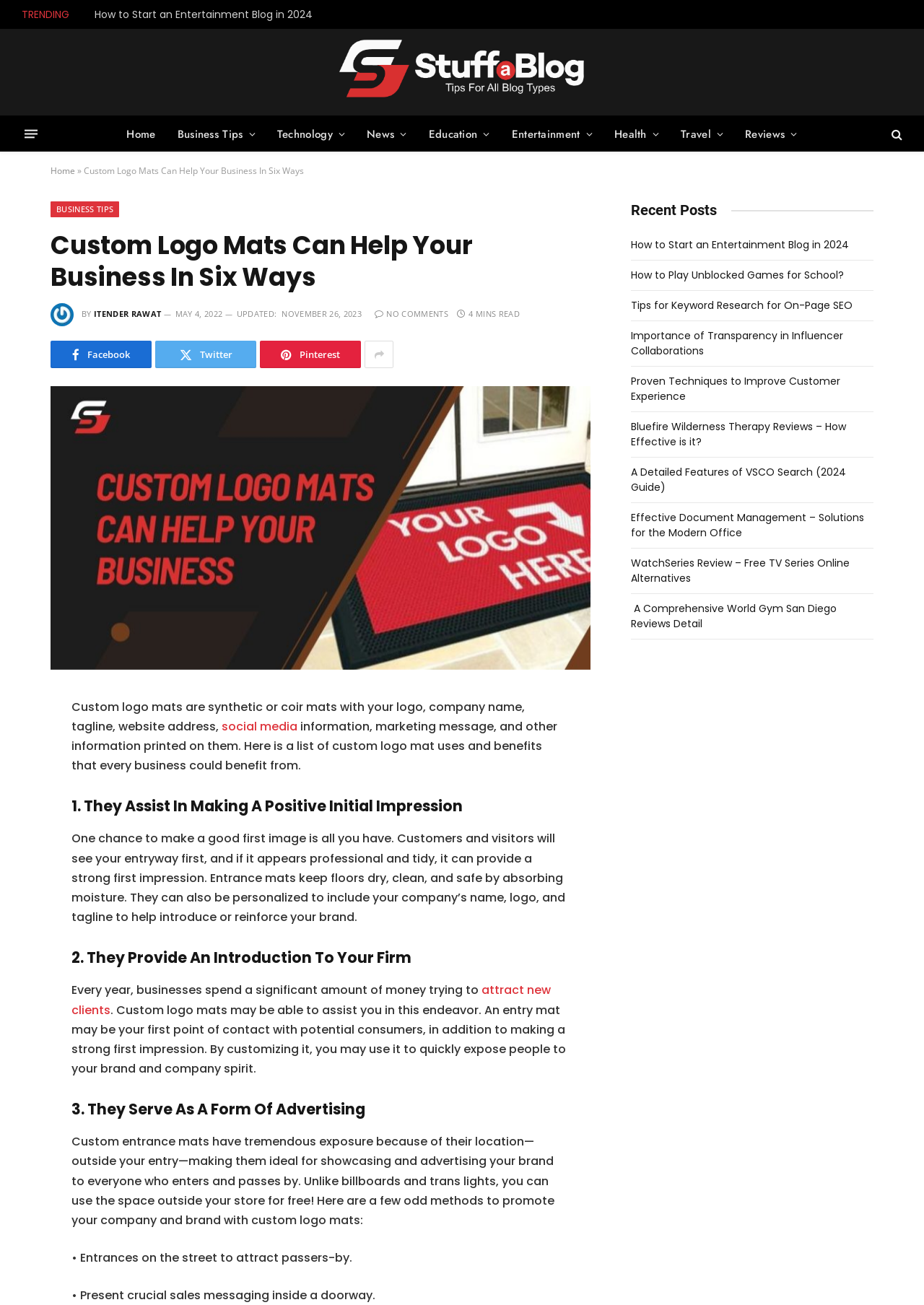Pinpoint the bounding box coordinates of the clickable element needed to complete the instruction: "Share the article on Facebook". The coordinates should be provided as four float numbers between 0 and 1: [left, top, right, bottom].

[0.008, 0.56, 0.038, 0.579]